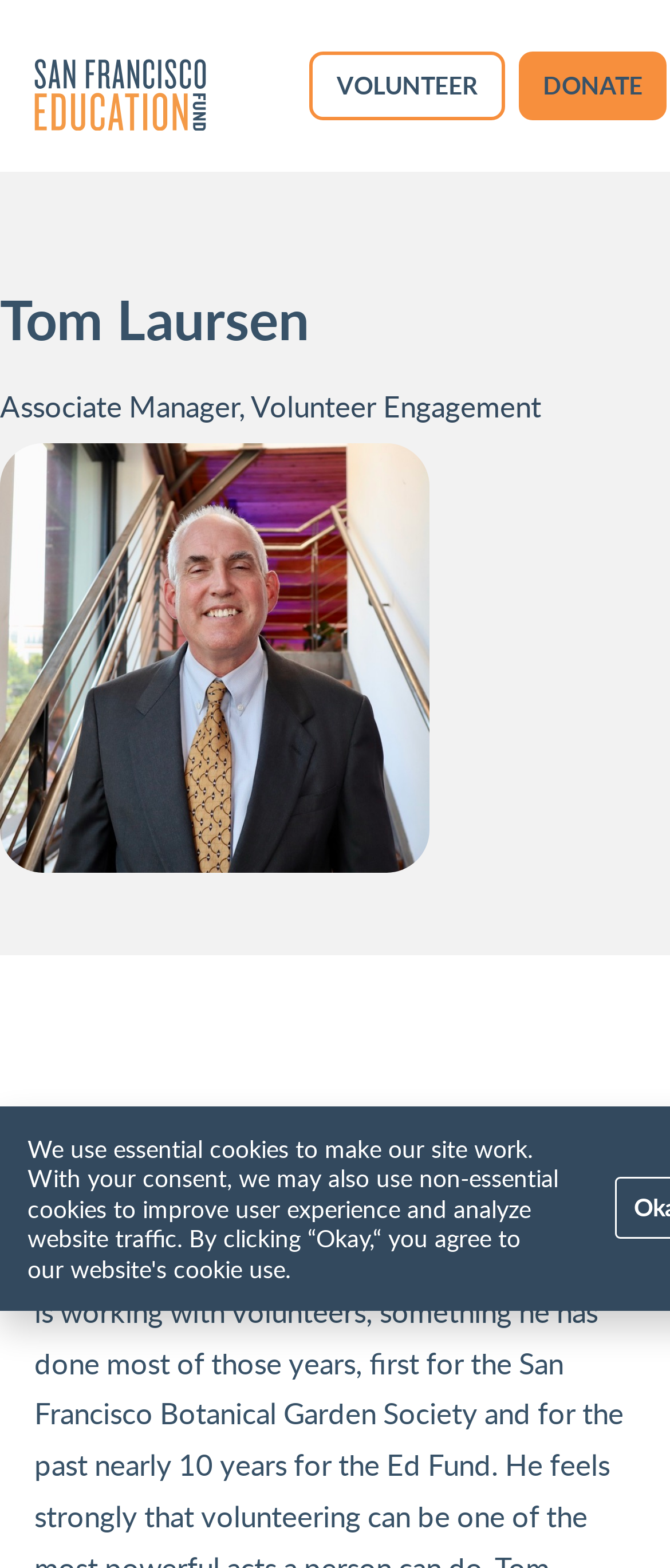Based on the element description: "San Francisco Education Fund", identify the bounding box coordinates for this UI element. The coordinates must be four float numbers between 0 and 1, listed as [left, top, right, bottom].

[0.051, 0.04, 0.308, 0.065]